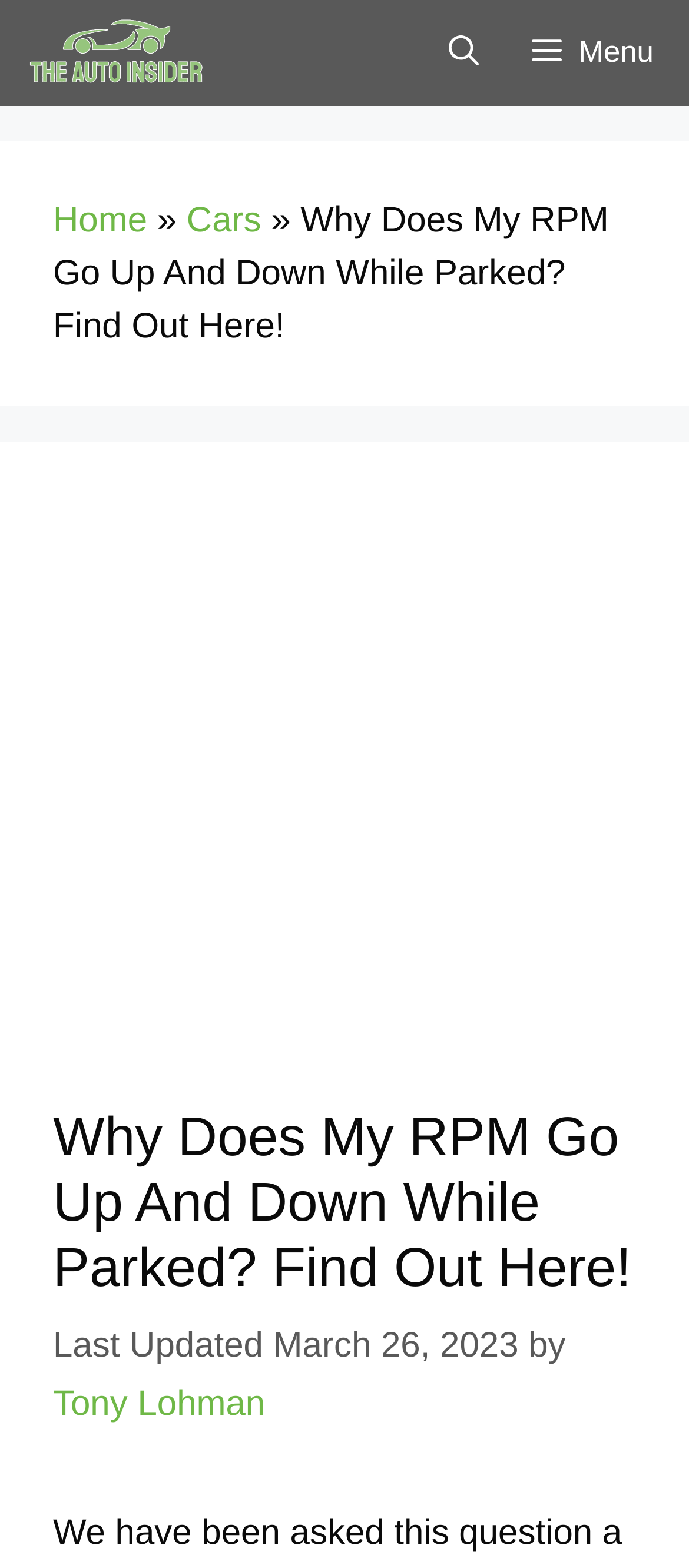Please determine the main heading text of this webpage.

Why Does My RPM Go Up And Down While Parked? Find Out Here!